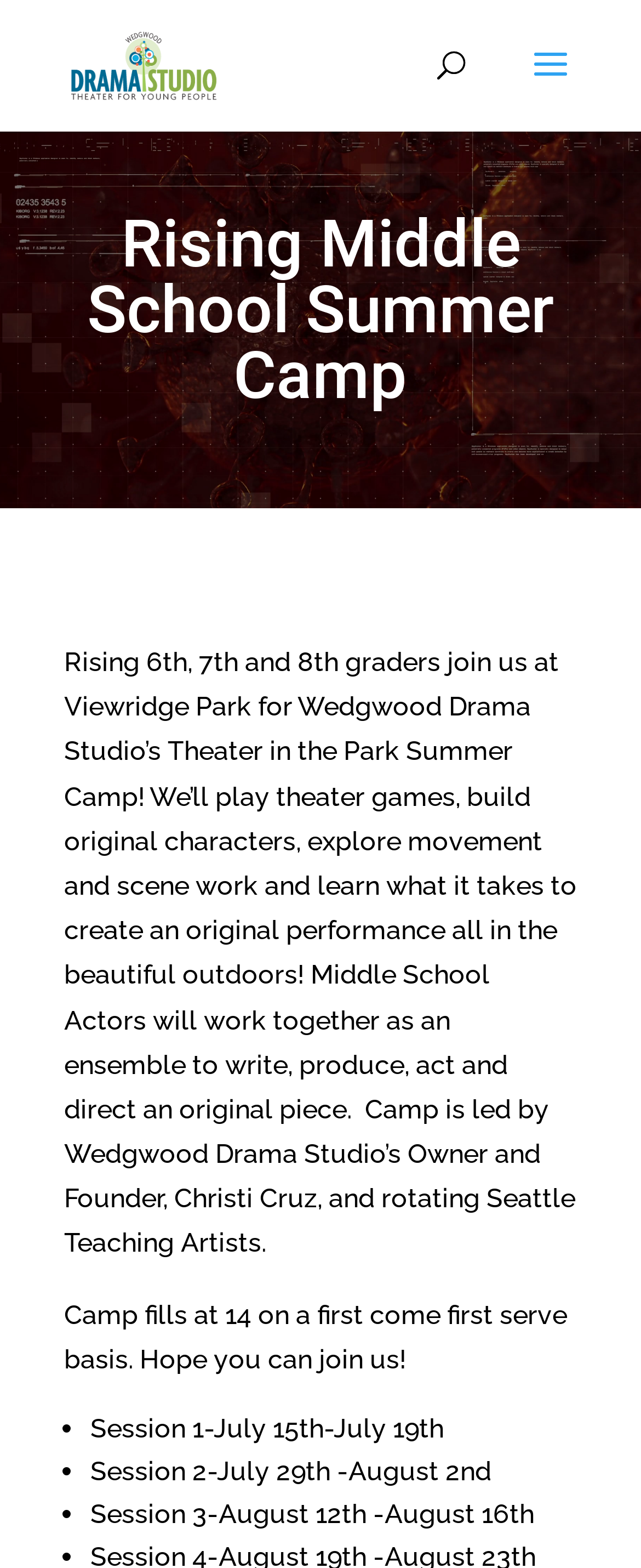What is the title or heading displayed on the webpage?

Rising Middle School Summer Camp